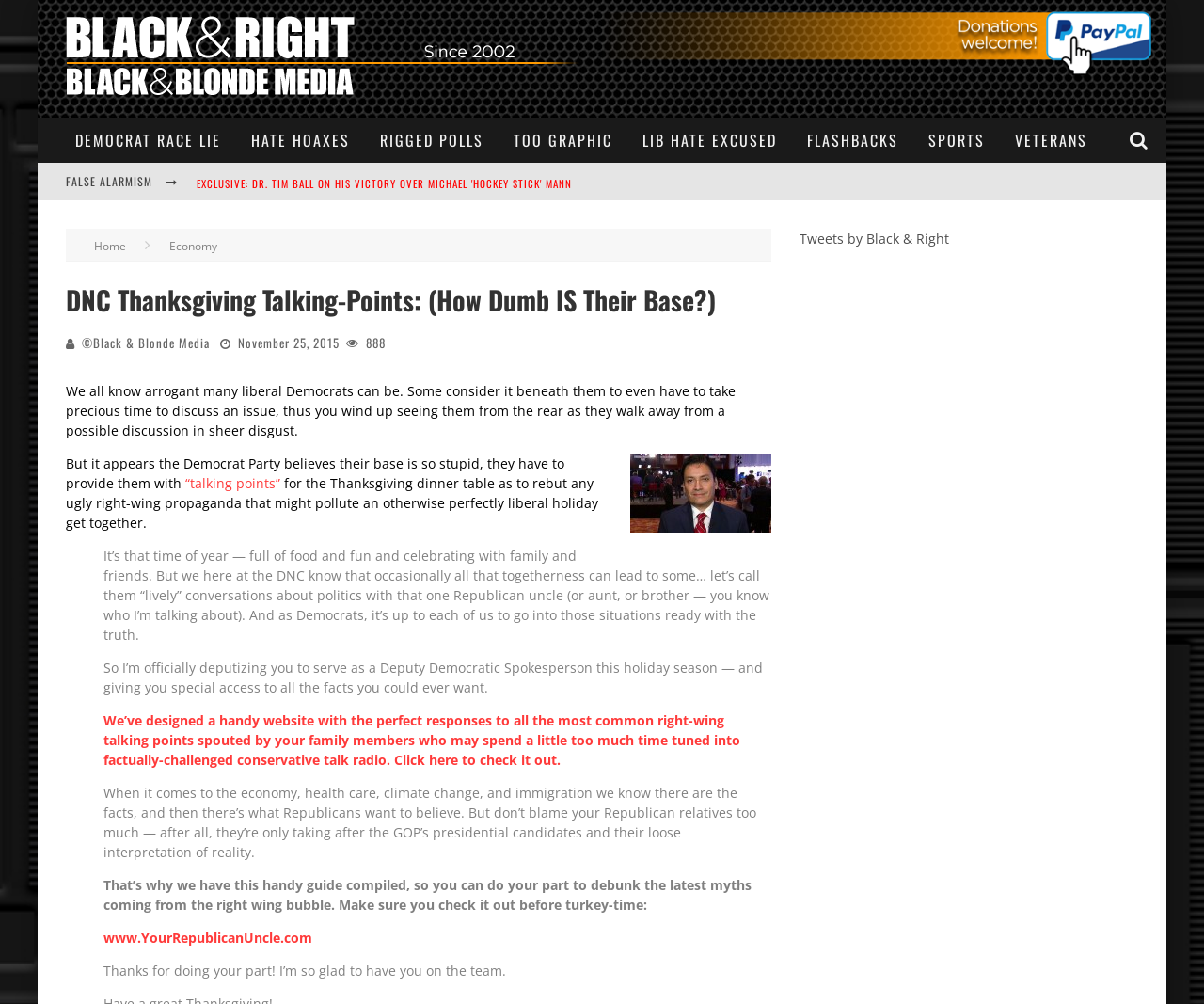Please identify the bounding box coordinates of the clickable region that I should interact with to perform the following instruction: "Check the latest tweets by Black & Right". The coordinates should be expressed as four float numbers between 0 and 1, i.e., [left, top, right, bottom].

[0.664, 0.229, 0.788, 0.246]